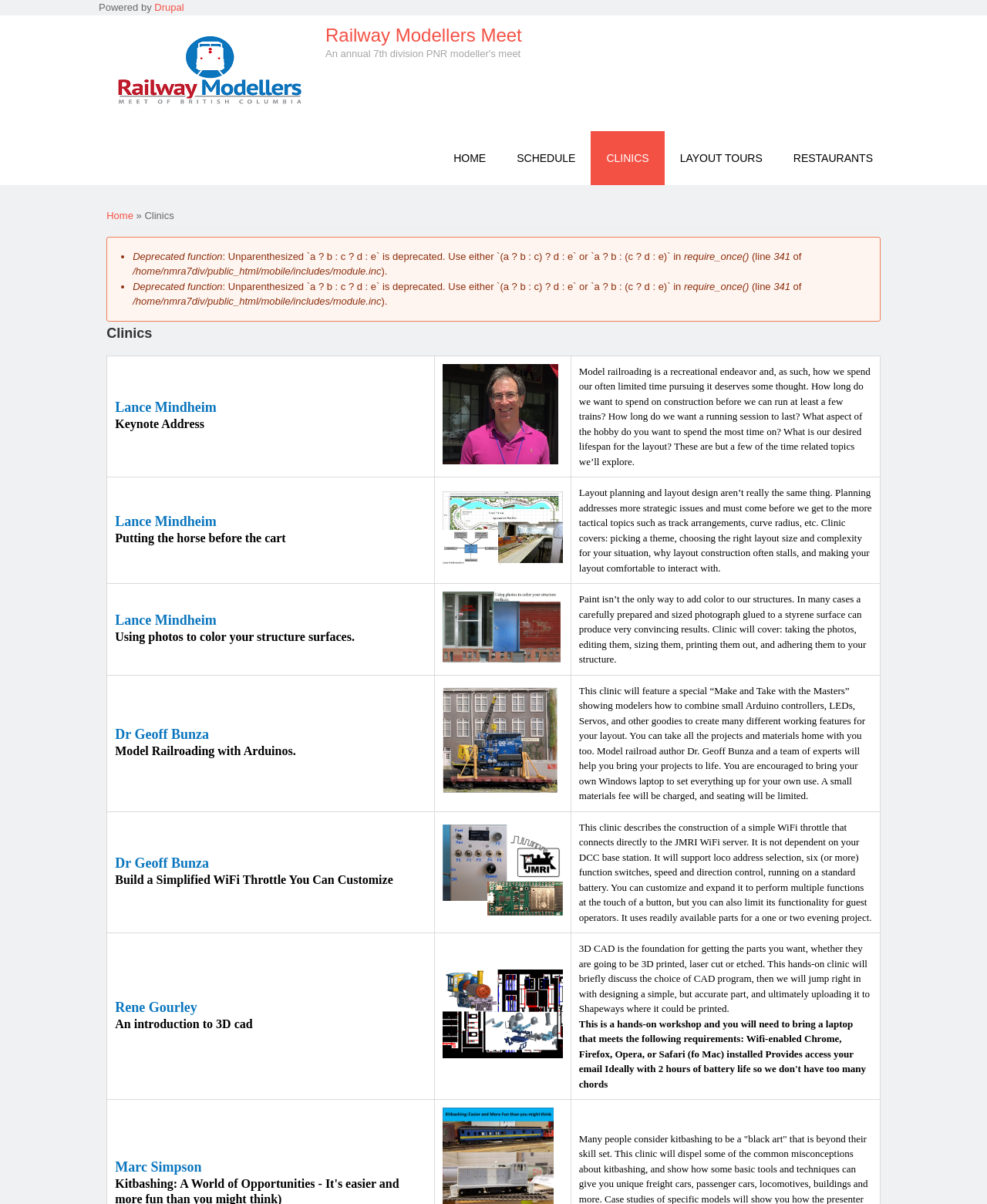Could you provide the bounding box coordinates for the portion of the screen to click to complete this instruction: "Read the clinic description of 'Lance Mindheim Keynote Address'"?

[0.578, 0.295, 0.892, 0.396]